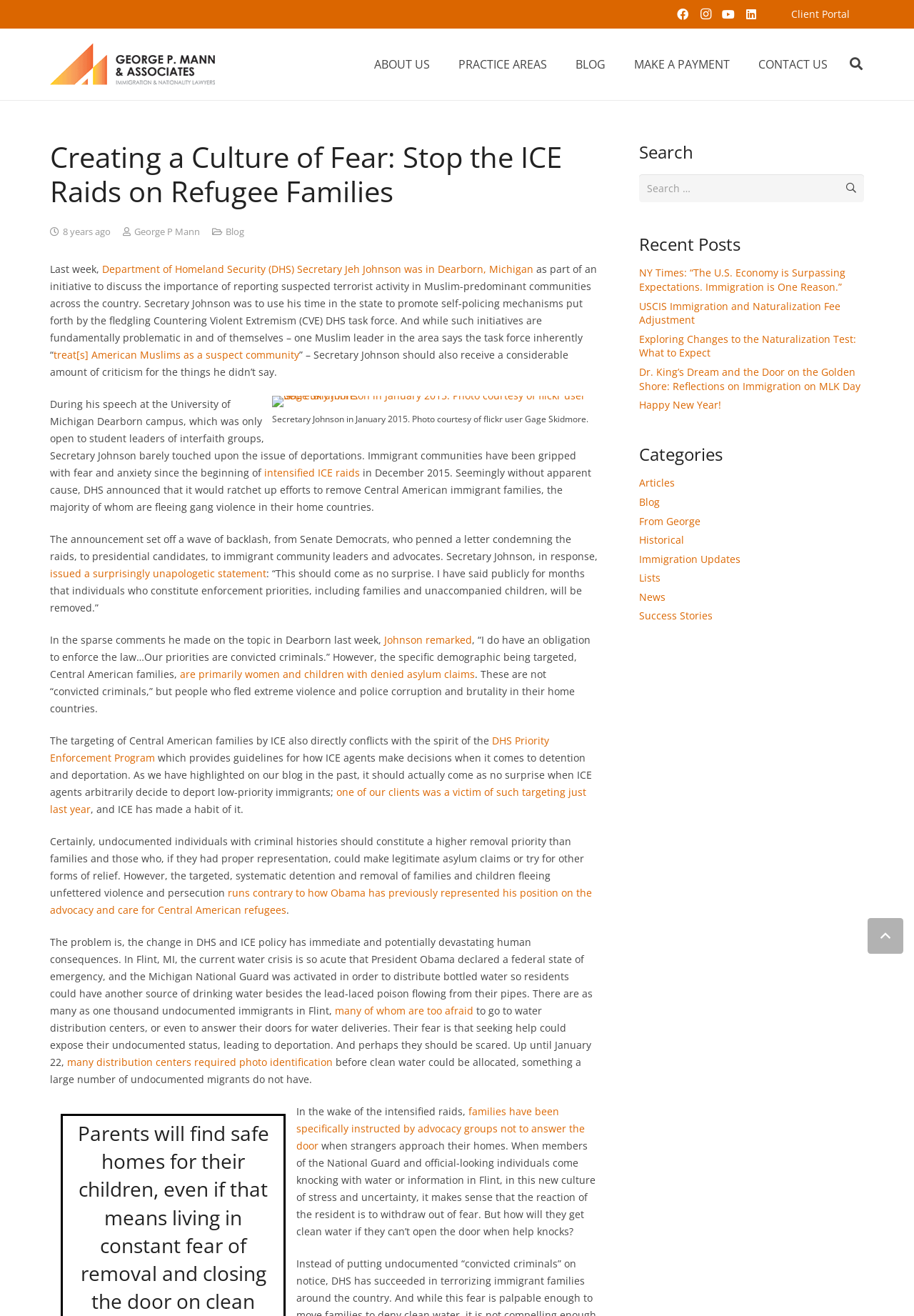Find the bounding box coordinates for the HTML element described as: "Film". The coordinates should consist of four float values between 0 and 1, i.e., [left, top, right, bottom].

None